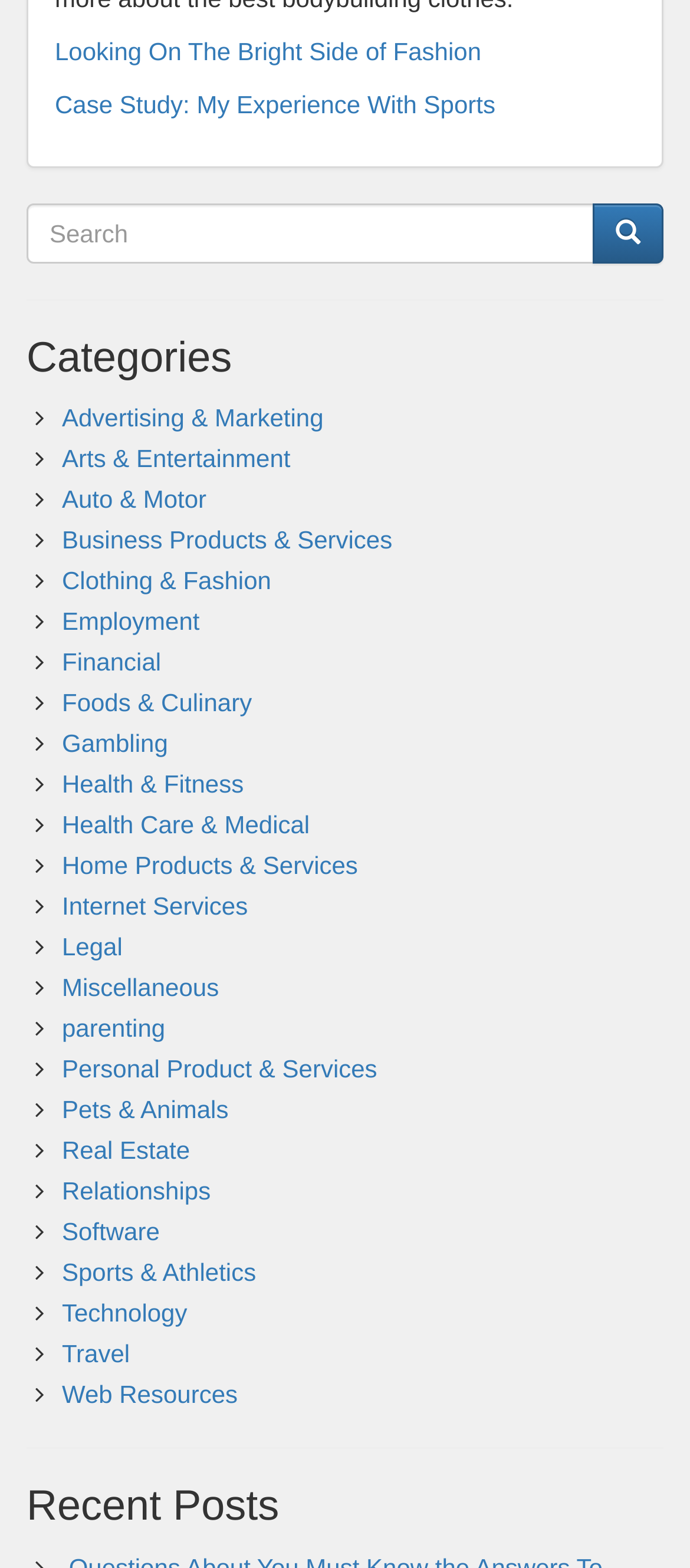What is the title of the first link under 'Recent Posts'?
Please answer the question with a single word or phrase, referencing the image.

Looking On The Bright Side of Fashion